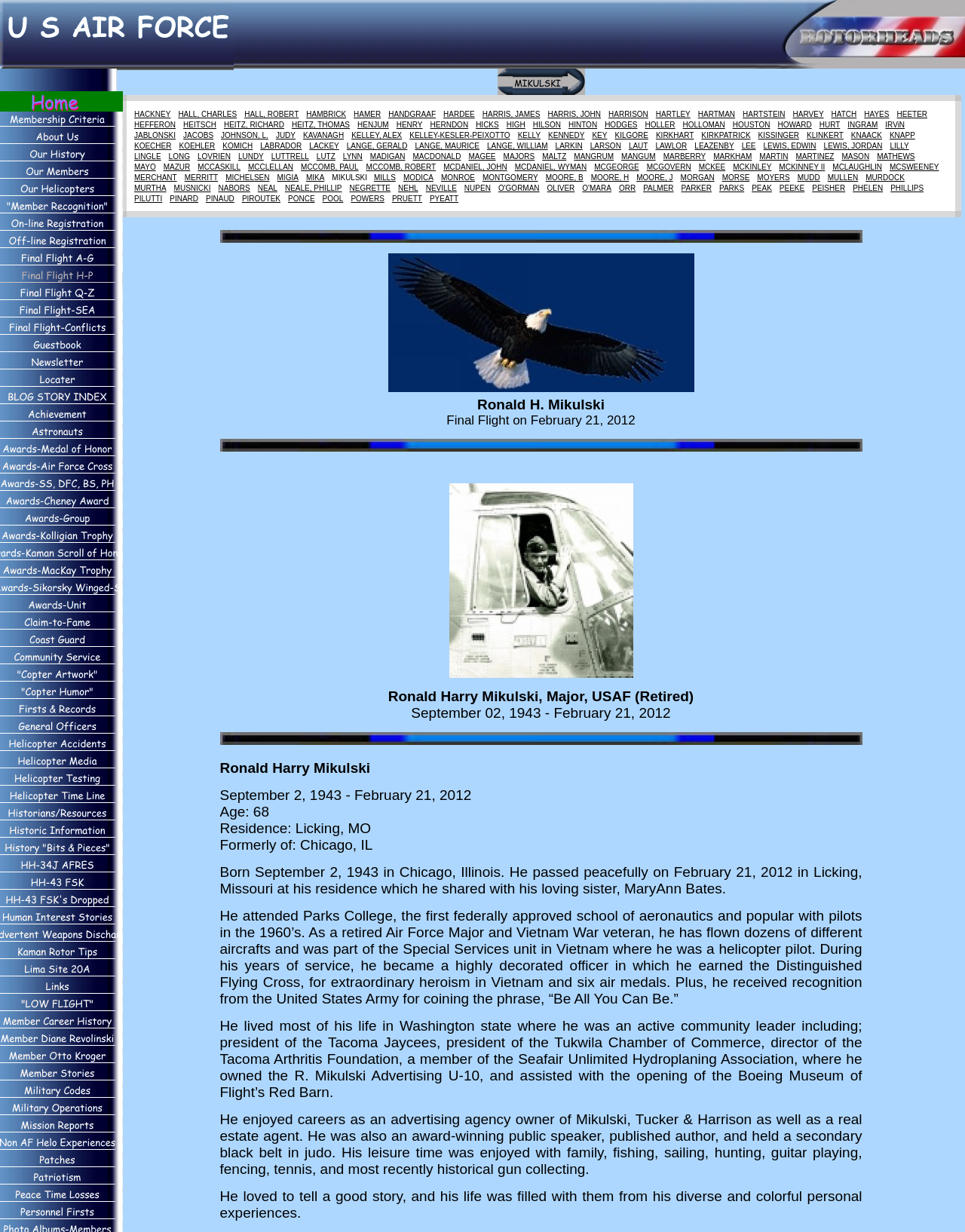Please predict the bounding box coordinates (top-left x, top-left y, bottom-right x, bottom-right y) for the UI element in the screenshot that fits the description: alt="Personnel Firsts" name="mi_386"

[0.0, 0.977, 0.121, 0.991]